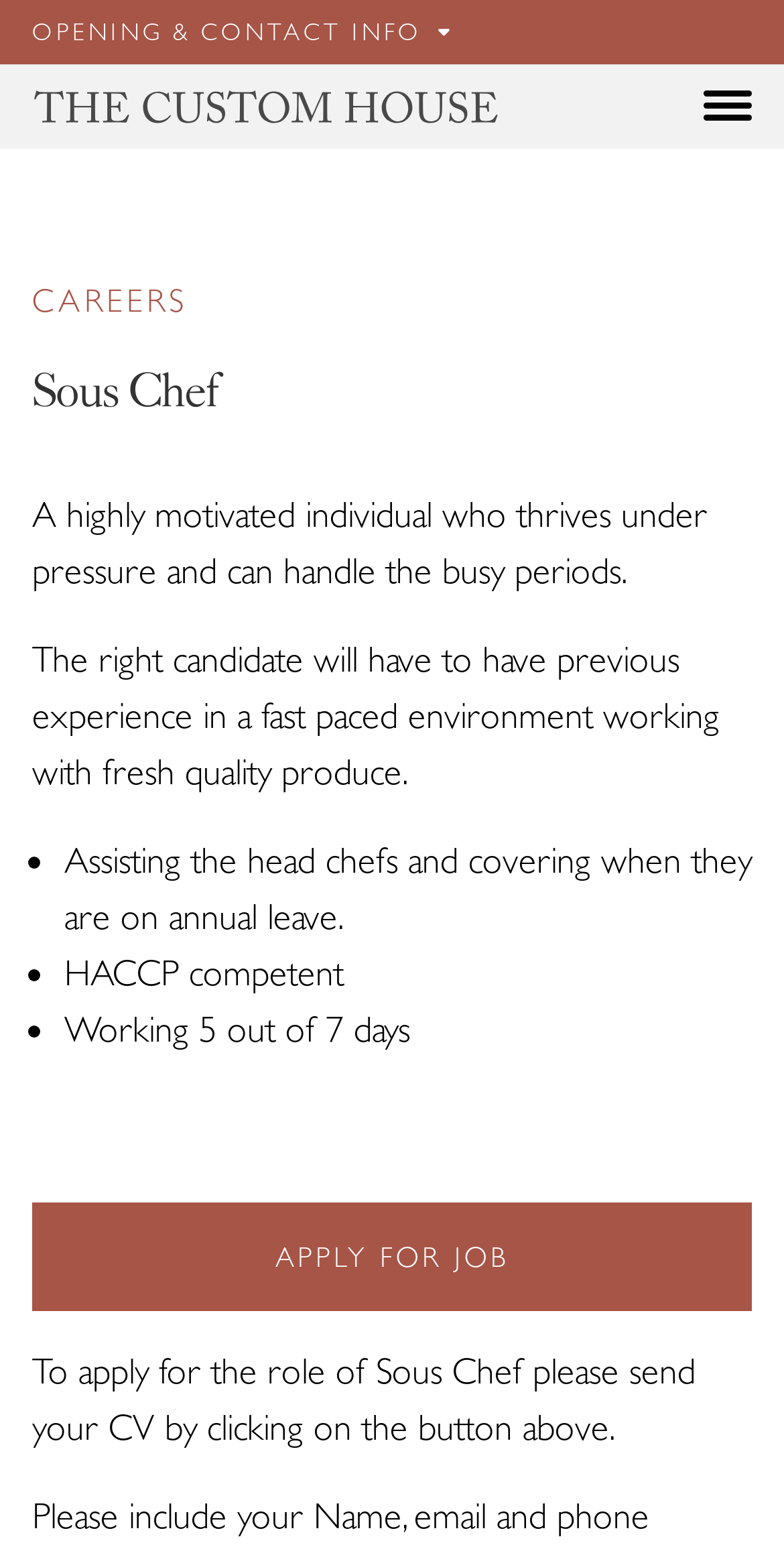Respond to the following question with a brief word or phrase:
What is required for the job role?

HACCP competent